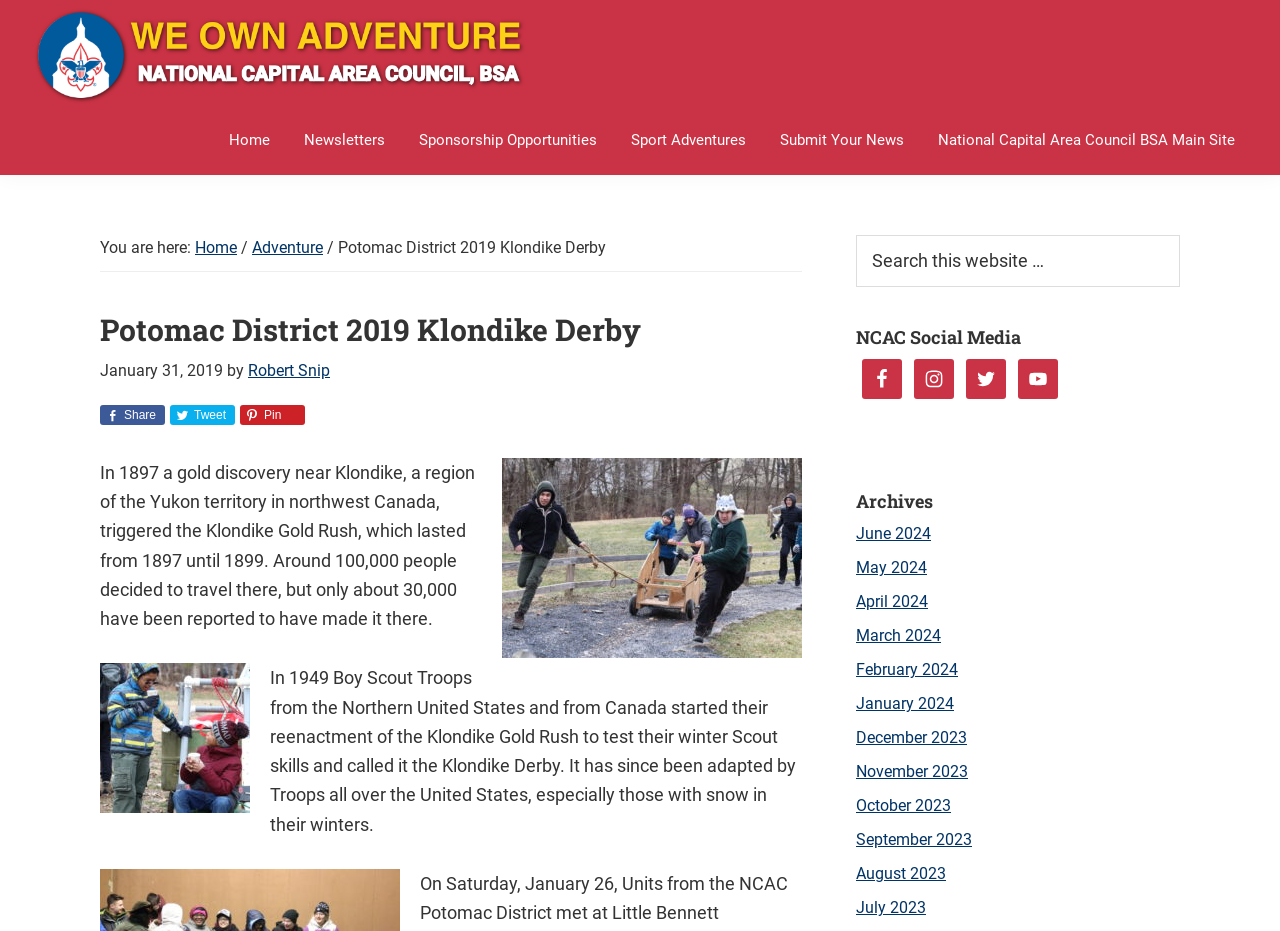What is the name of the scouting organization? Based on the screenshot, please respond with a single word or phrase.

NCAC